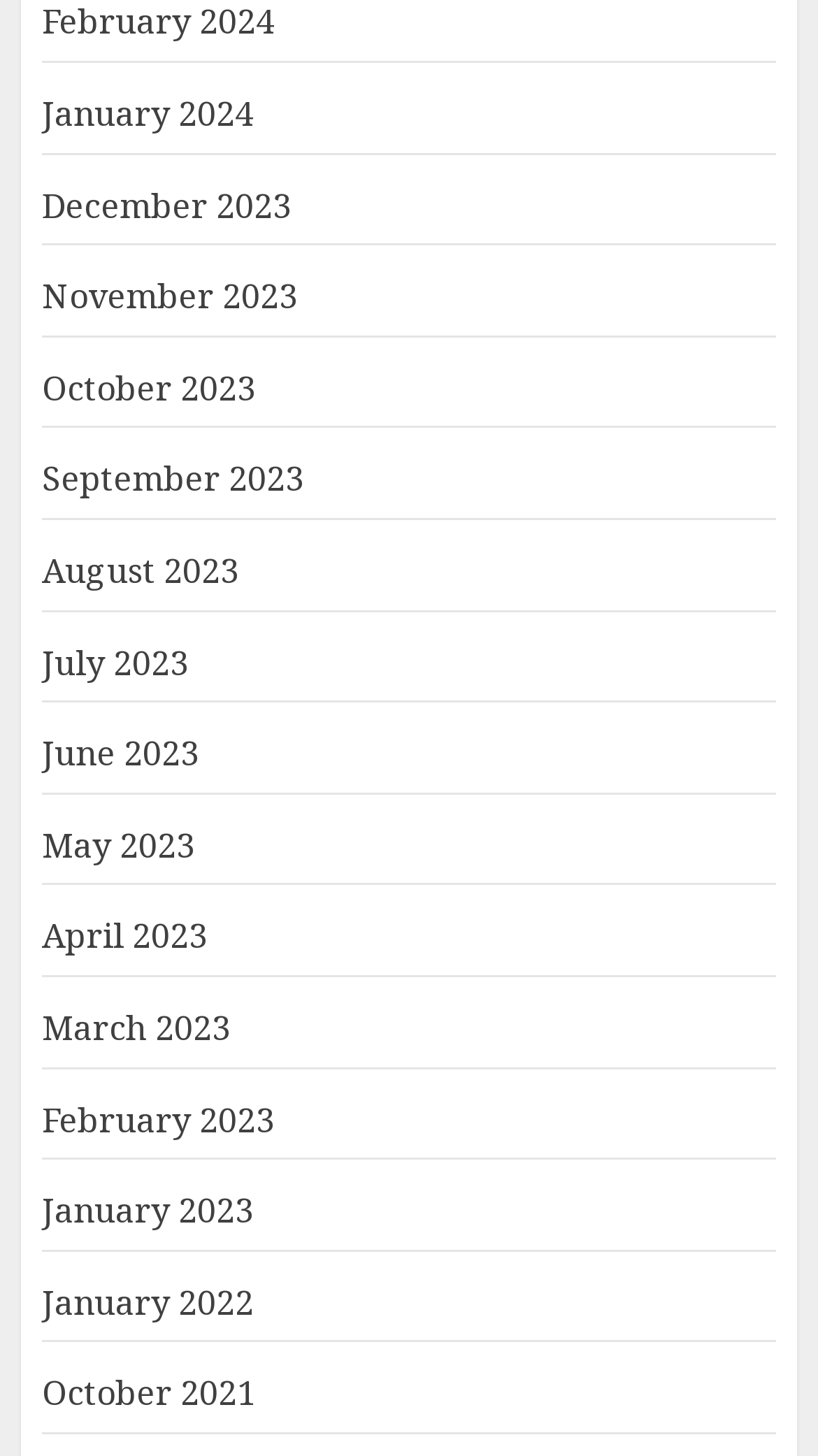Bounding box coordinates are specified in the format (top-left x, top-left y, bottom-right x, bottom-right y). All values are floating point numbers bounded between 0 and 1. Please provide the bounding box coordinate of the region this sentence describes: December 2023

[0.051, 0.125, 0.356, 0.158]